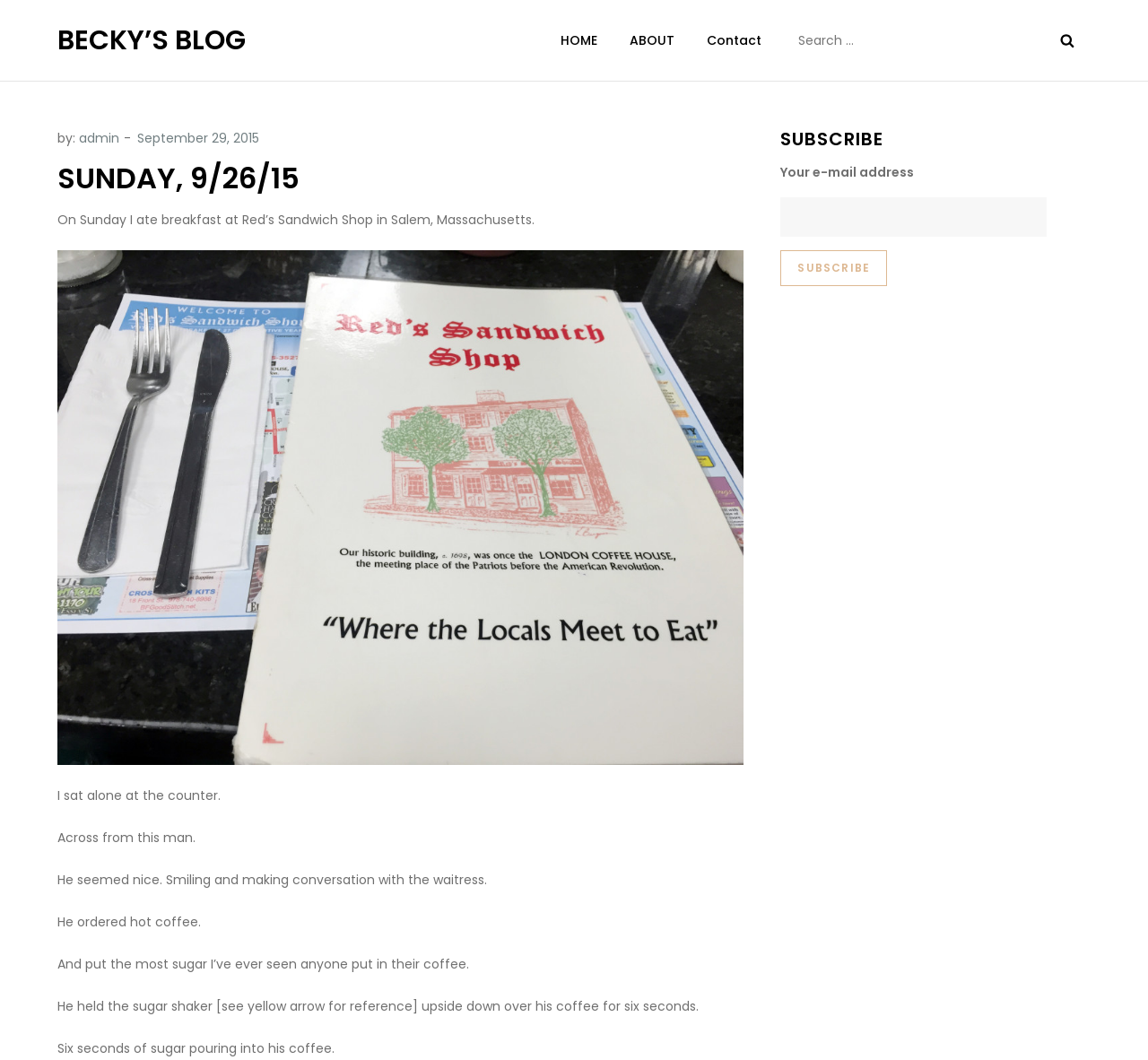Respond to the following question using a concise word or phrase: 
What is the man doing with the waitress?

Making conversation